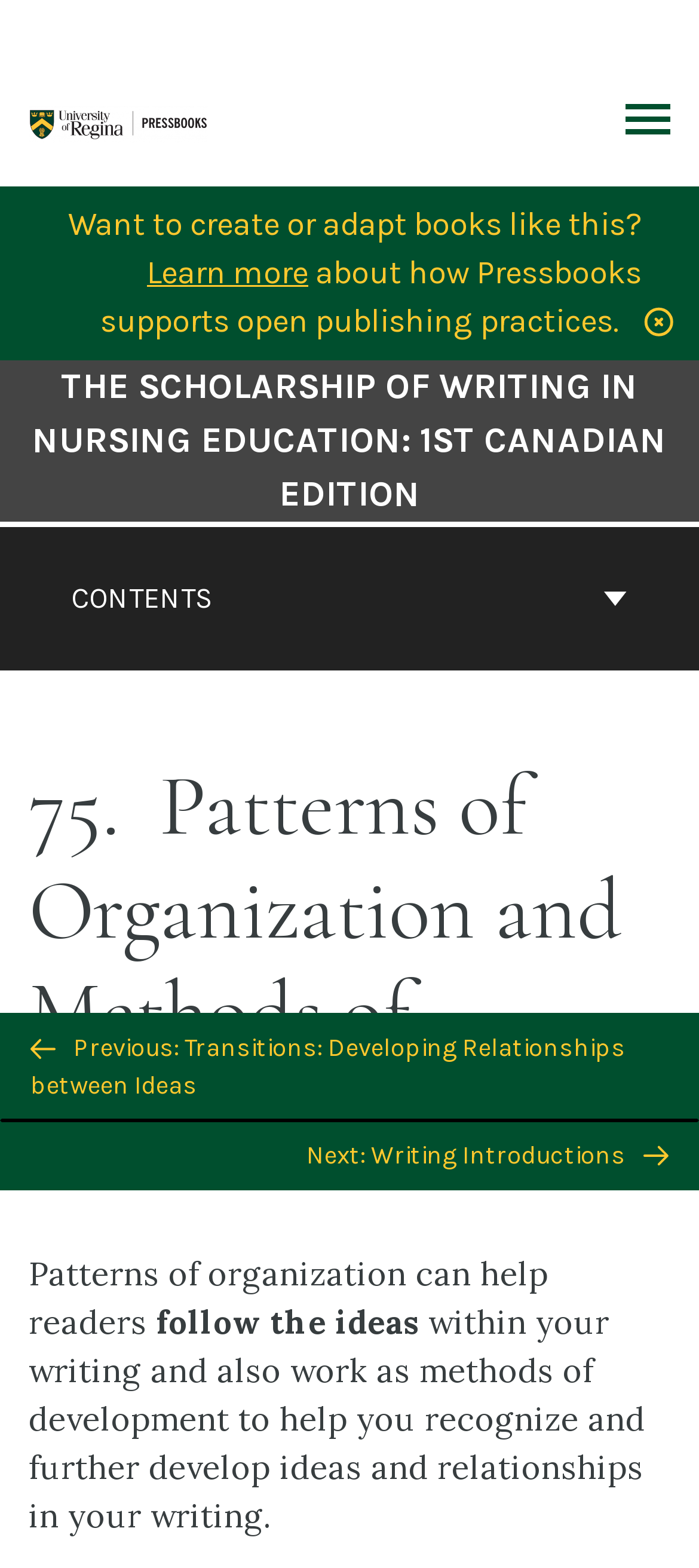What can be done with the 'CONTENTS' button?
Craft a detailed and extensive response to the question.

I inferred the purpose of the button by its name 'CONTENTS' and its location in the navigation section, which suggests that it is used to expand or collapse the book contents.